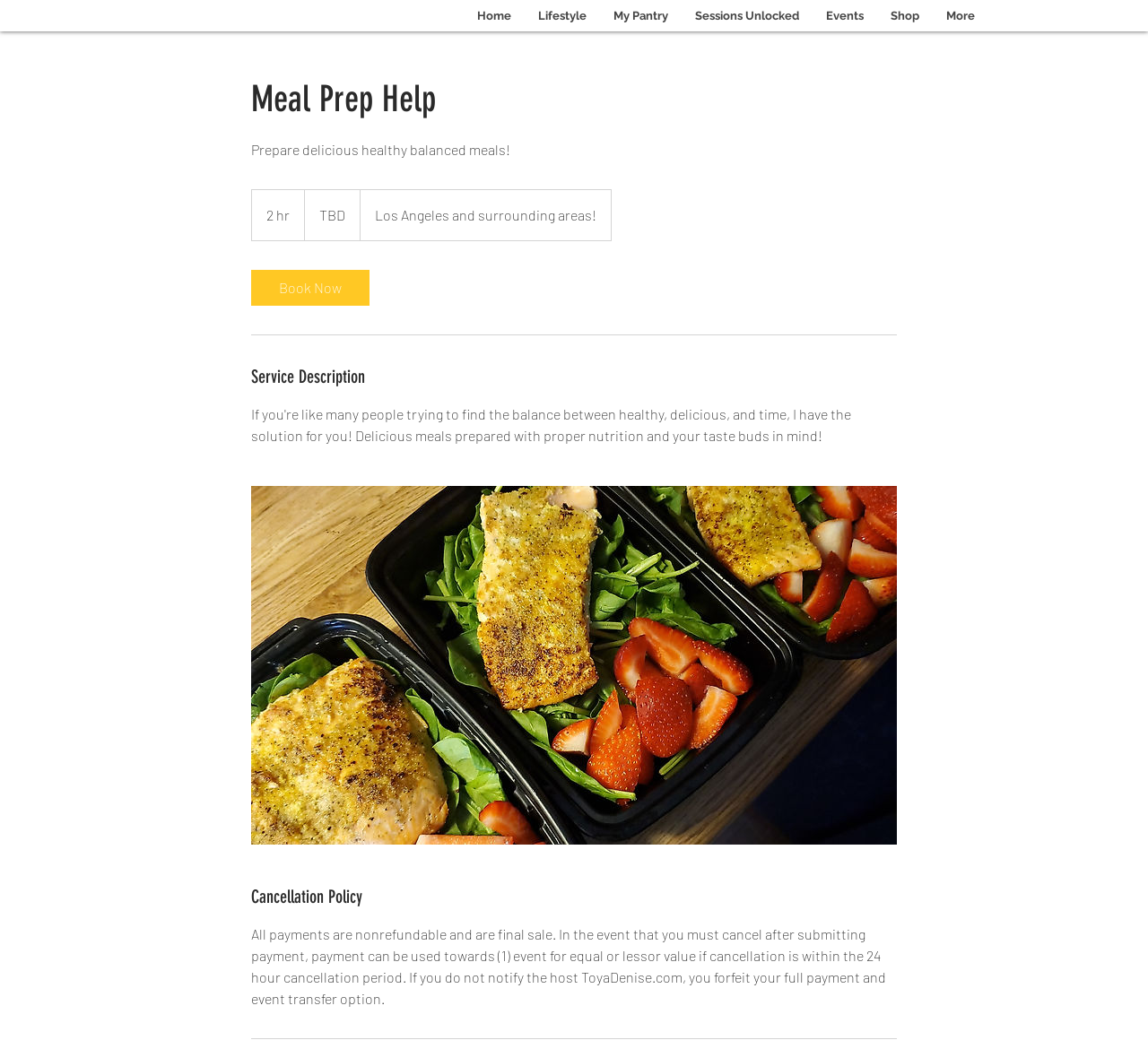Answer the question below with a single word or a brief phrase: 
What is the main service offered on this website?

Meal prep